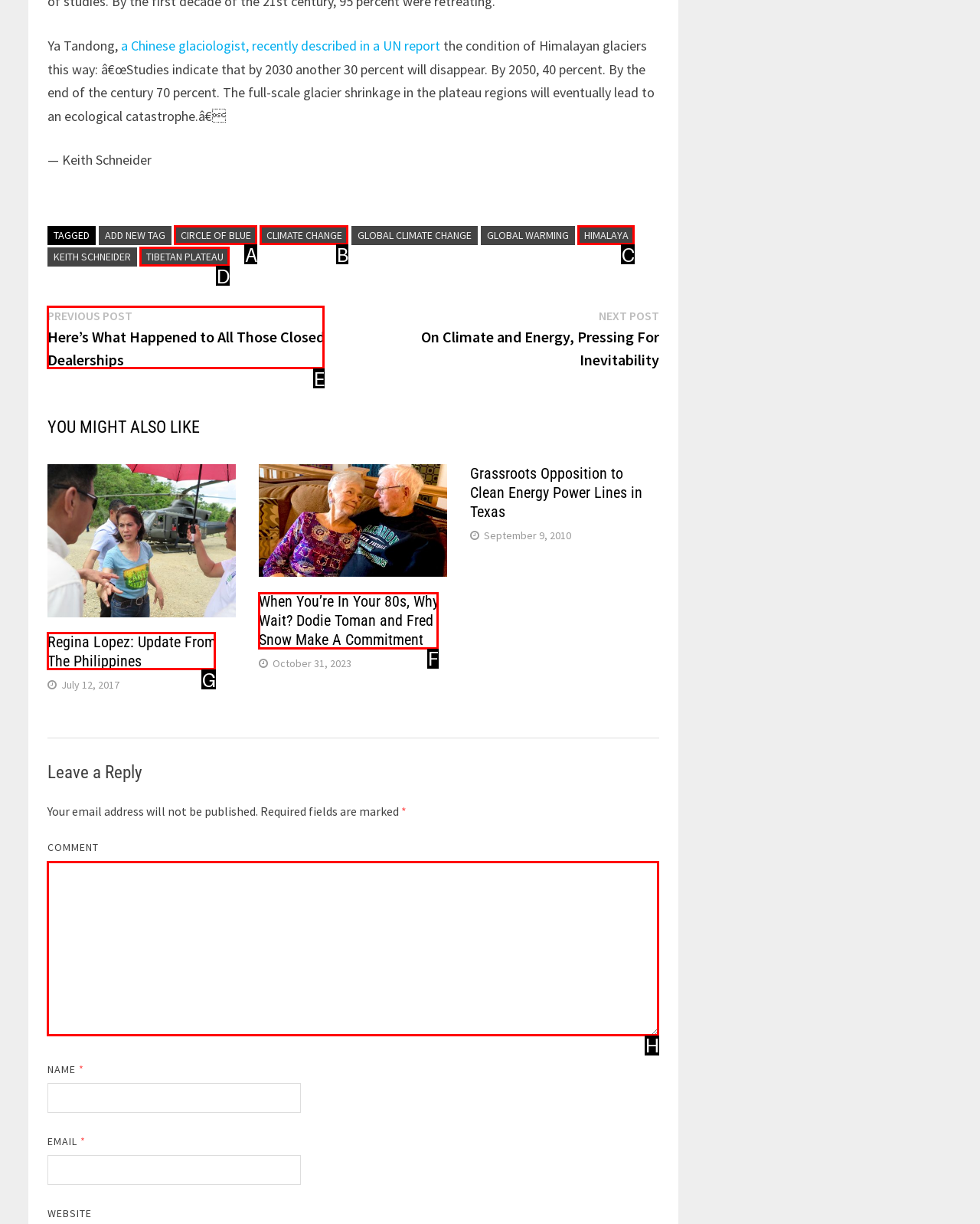Identify the letter of the UI element that corresponds to: Belt & Road
Respond with the letter of the option directly.

None